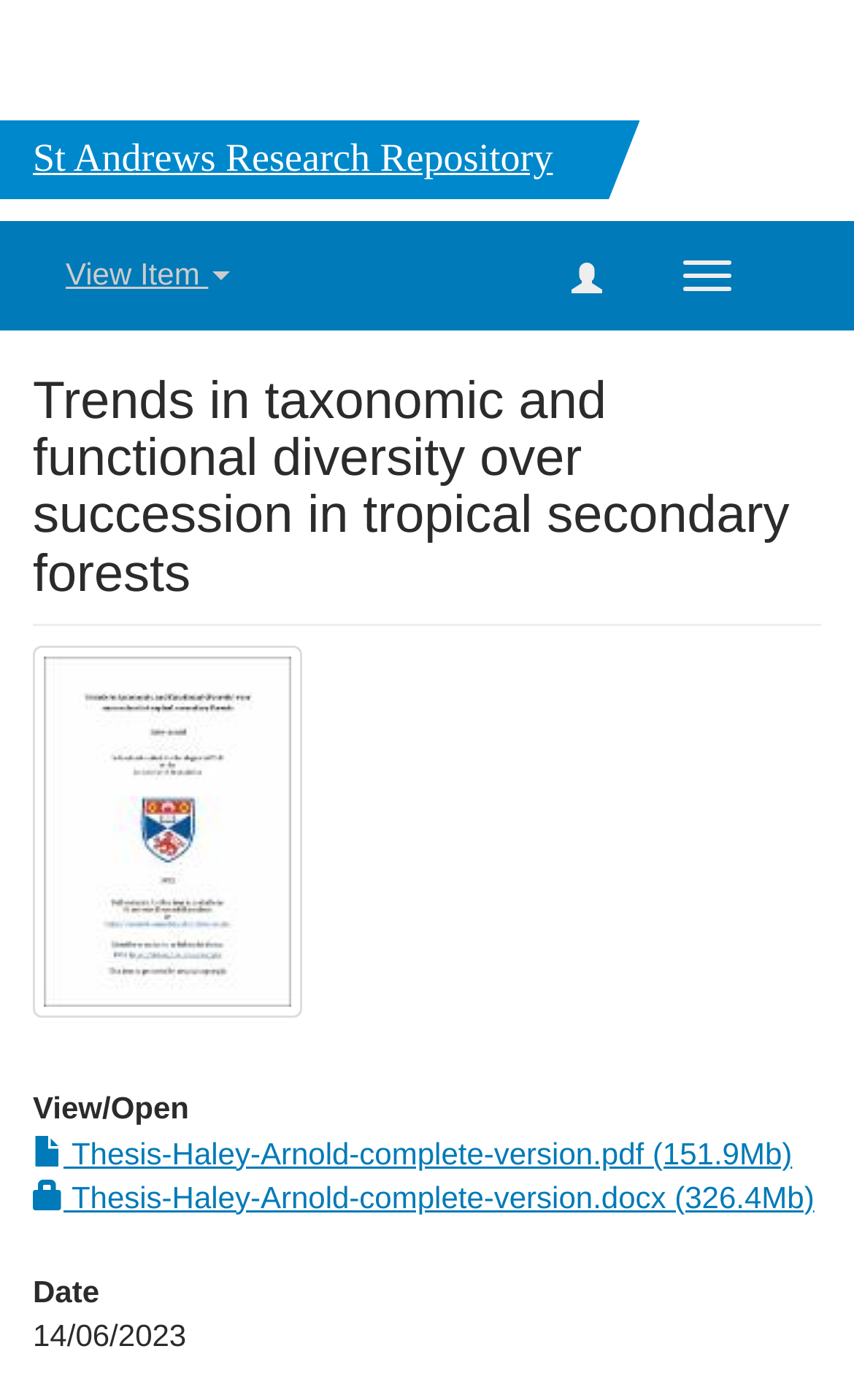Using the information in the image, give a comprehensive answer to the question: 
Is there a thumbnail image on the webpage?

I found the answer by looking at the image element with the text 'Thumbnail' and its corresponding link element, which indicates the presence of a thumbnail image on the webpage.